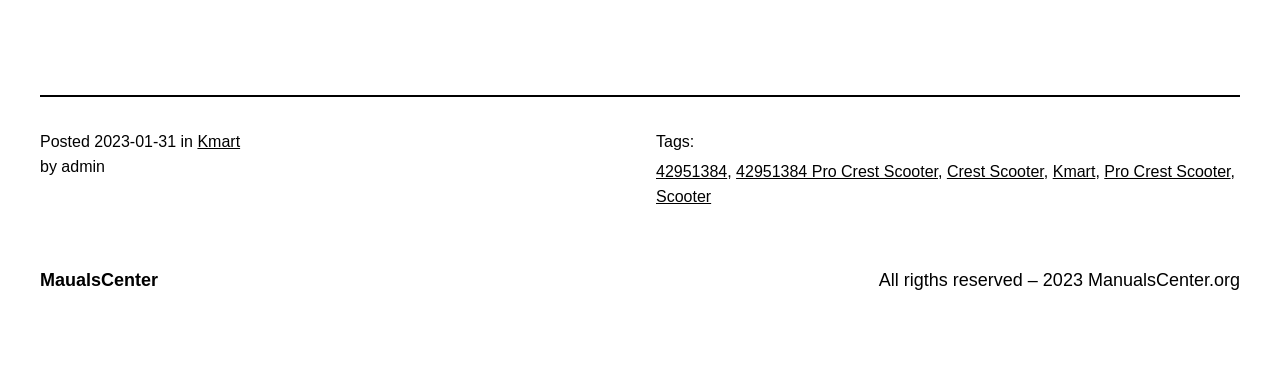What is the name of the website?
Using the image as a reference, answer the question with a short word or phrase.

ManualsCenter